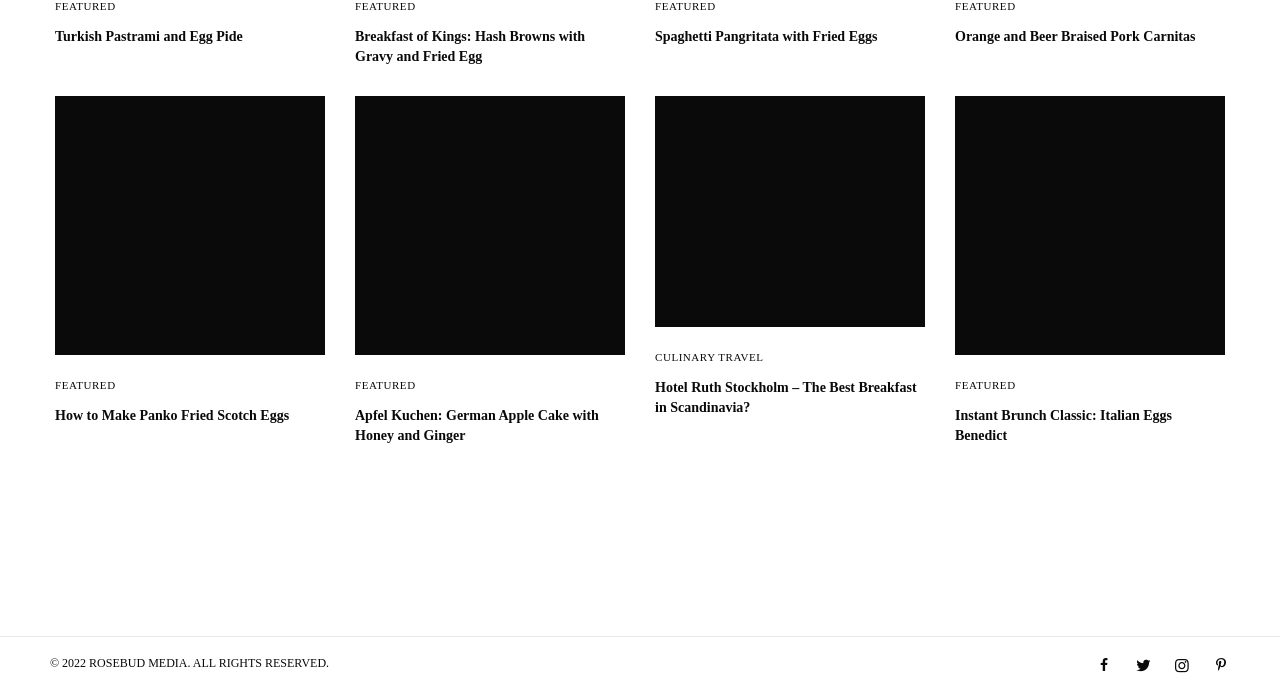Indicate the bounding box coordinates of the element that must be clicked to execute the instruction: "Click on the 'Turkish Pastrami and Egg Pide' link". The coordinates should be given as four float numbers between 0 and 1, i.e., [left, top, right, bottom].

[0.043, 0.039, 0.254, 0.067]